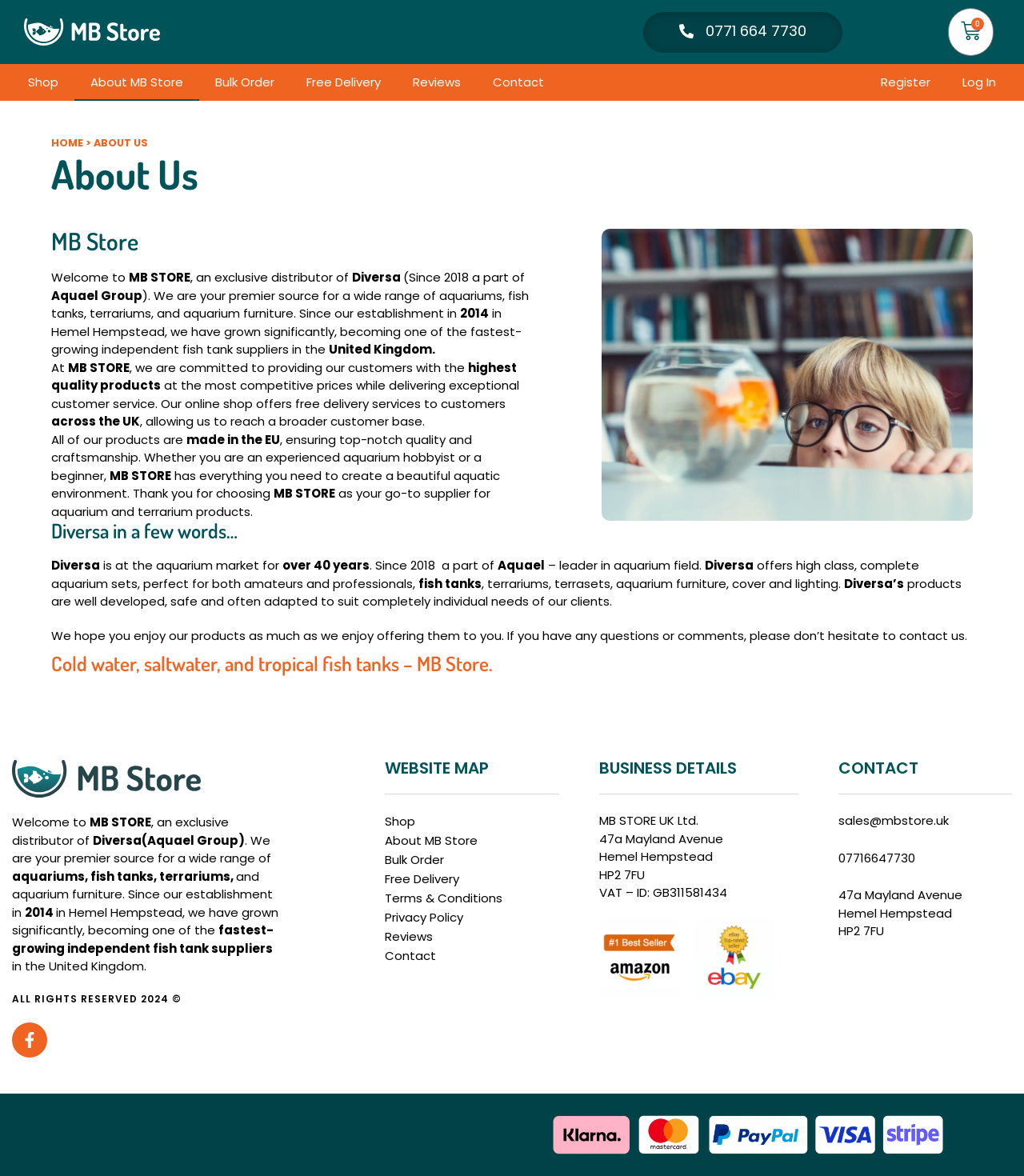Pinpoint the bounding box coordinates for the area that should be clicked to perform the following instruction: "search for something".

None